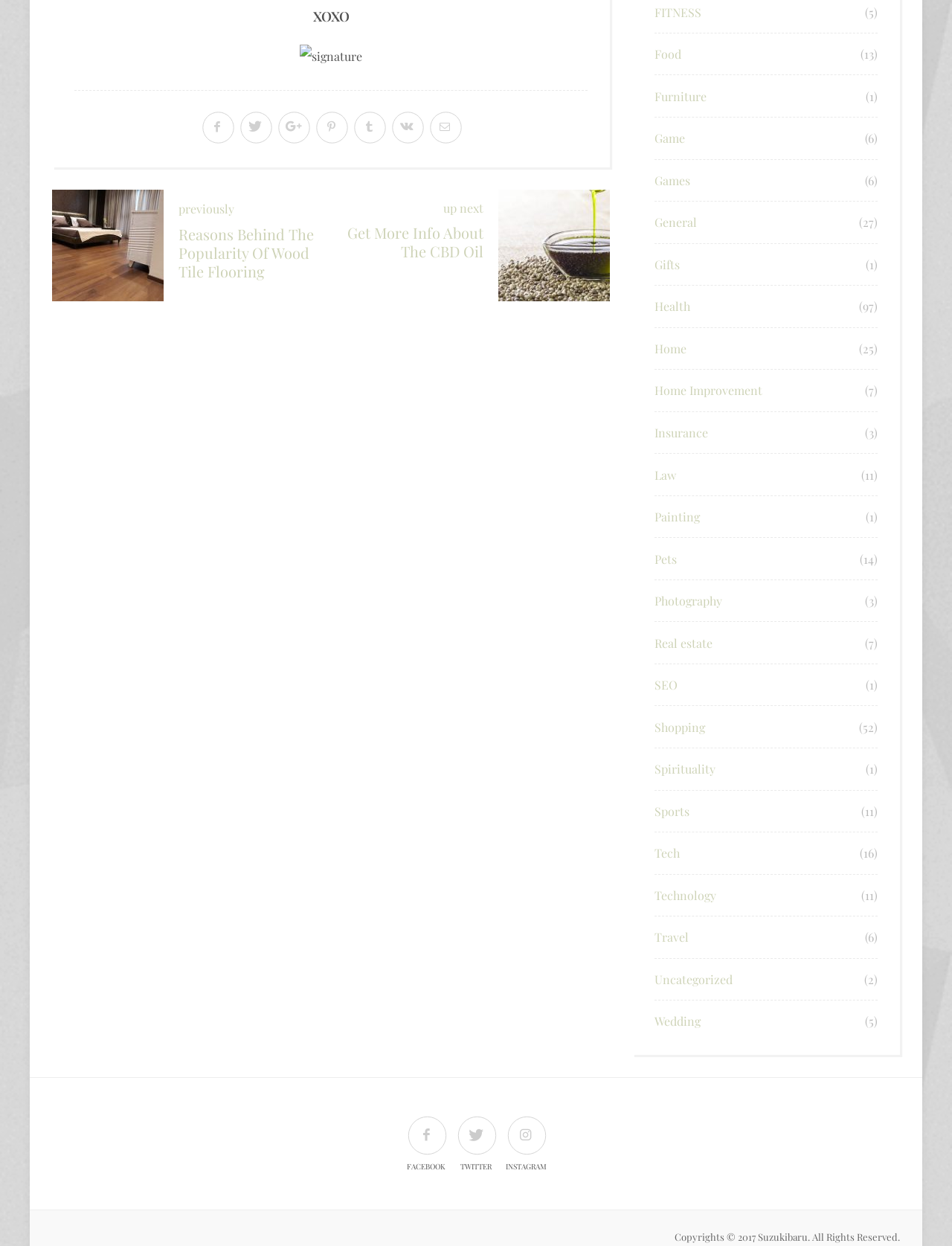Give a one-word or short phrase answer to the question: 
How many categories are listed on the webpage?

24